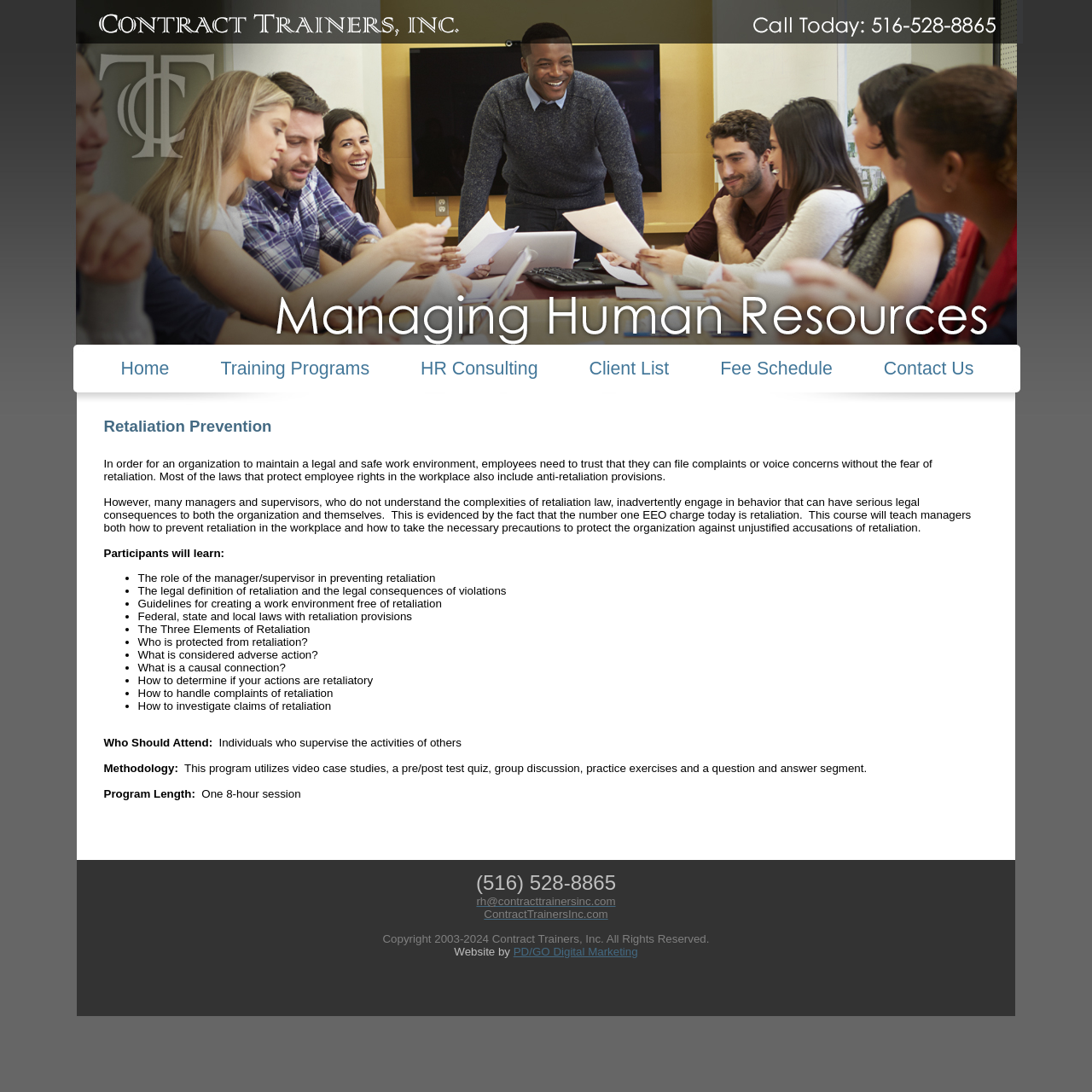Using the provided element description: "PD/GO Digital Marketing", identify the bounding box coordinates. The coordinates should be four floats between 0 and 1 in the order [left, top, right, bottom].

[0.47, 0.865, 0.584, 0.877]